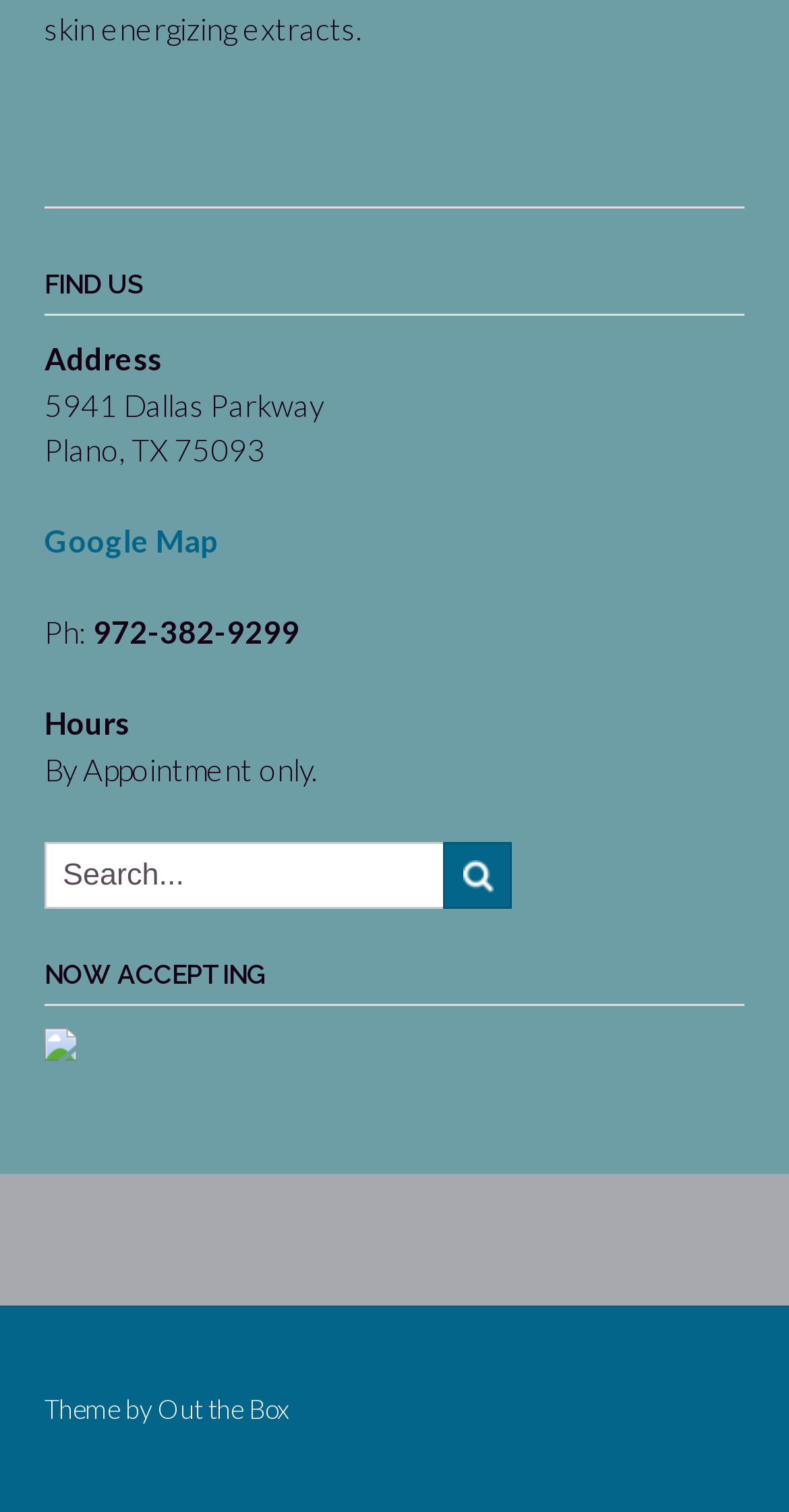What is the phone number?
From the screenshot, supply a one-word or short-phrase answer.

972-382-9299